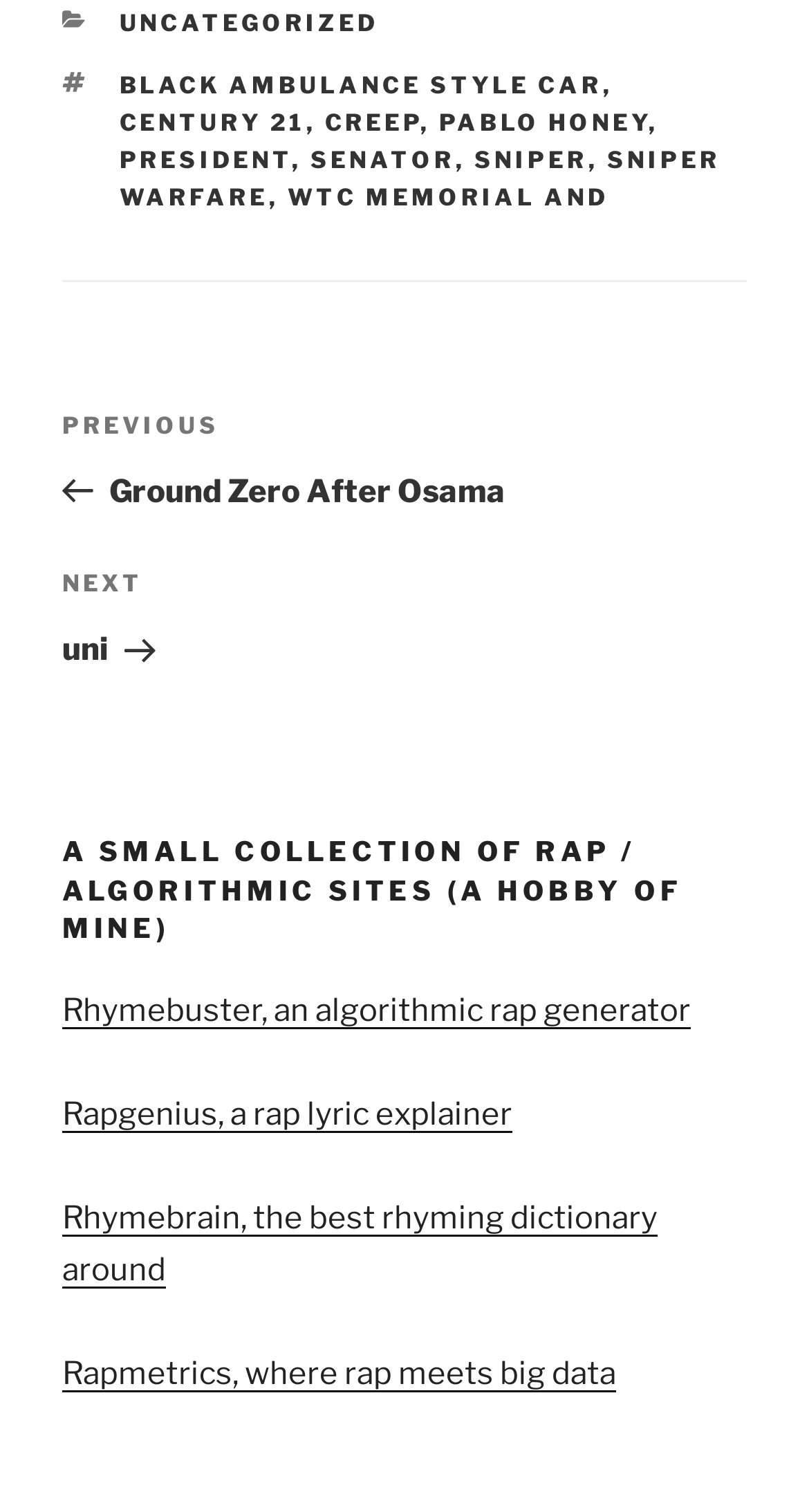What are the categories listed?
Could you give a comprehensive explanation in response to this question?

The webpage has a section with the title 'CATEGORIES' and lists 'UNCATEGORIZED' as one of the categories. This suggests that the webpage is categorizing certain items or posts, and 'UNCATEGORIZED' is one of the categories.